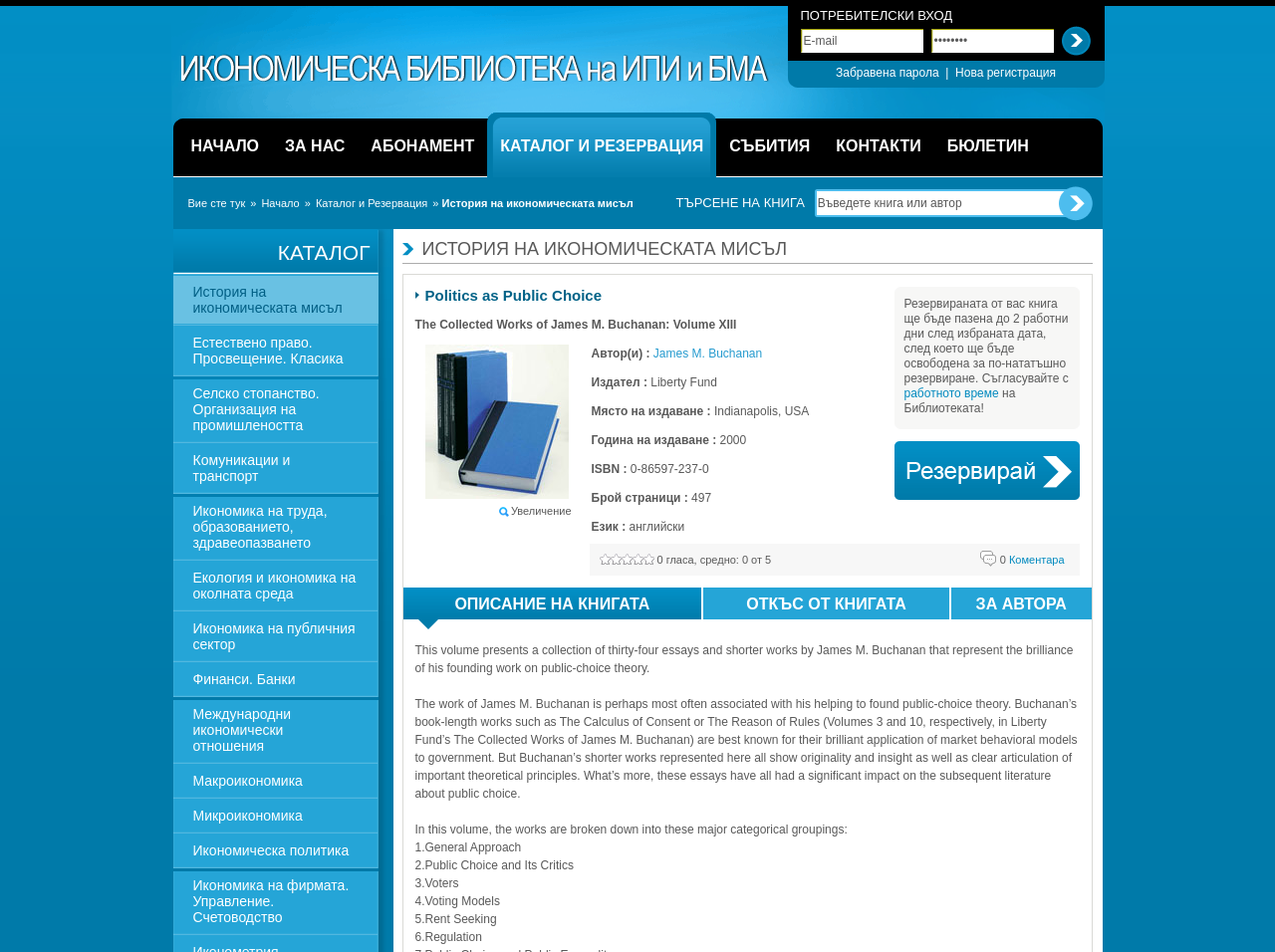Create an elaborate caption for the webpage.

This webpage is a catalog page for a book titled "Politics as Public Choice" by James M. Buchanan. At the top of the page, there is a navigation menu with links to various sections of the website, including "НАЧАЛО" (Home), "ЗА НАС" (About Us), "АБОНАМЕНТ" (Subscription), and others.

Below the navigation menu, there is a search bar where users can enter keywords to search for books. On the right side of the search bar, there are links to log in or register.

The main content of the page is divided into two sections. On the left side, there is a list of categories related to economics, such as "История на икономическата мисъл" (History of Economic Thought), "Естествено право. Просвещение. Класика" (Natural Law. Enlightenment. Classics), and others. Each category has a link to a subpage with more information.

On the right side, there is a detailed description of the book "Politics as Public Choice". The book's title and author are displayed prominently, along with an image of the book cover. Below the title, there is a summary of the book's content, which describes the book as a collection of essays and shorter works by James M. Buchanan that represent the brilliance of his founding work on public-choice theory.

The page also displays various details about the book, including the publisher, publication date, ISBN, number of pages, and language. There are also links to related pages, such as a page with more information about the author.

At the bottom of the page, there is a table with three columns: "ОПИСАНИЕ НА КНИГАТА" (Book Description), "ОТКЪС ОТ КНИГАТА" (Book Excerpt), and "ЗА АВТОРА" (About the Author). Each column has a link to a subpage with more information.

Overall, the page provides a detailed description of the book "Politics as Public Choice" and offers various links to related pages and categories.